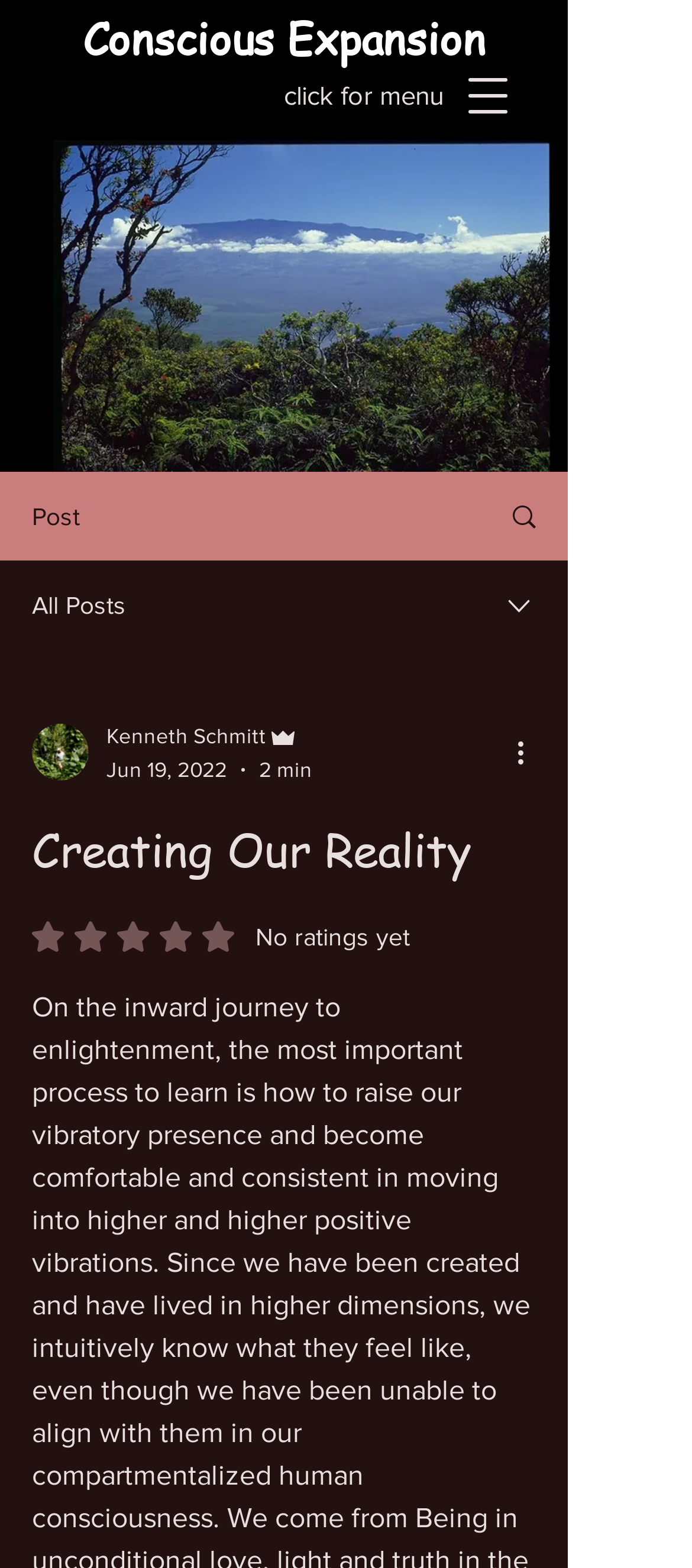What is the estimated reading time of the post?
Refer to the screenshot and deliver a thorough answer to the question presented.

I found a generic element with the text '2 min', which indicates that the estimated reading time of the post is 2 minutes.